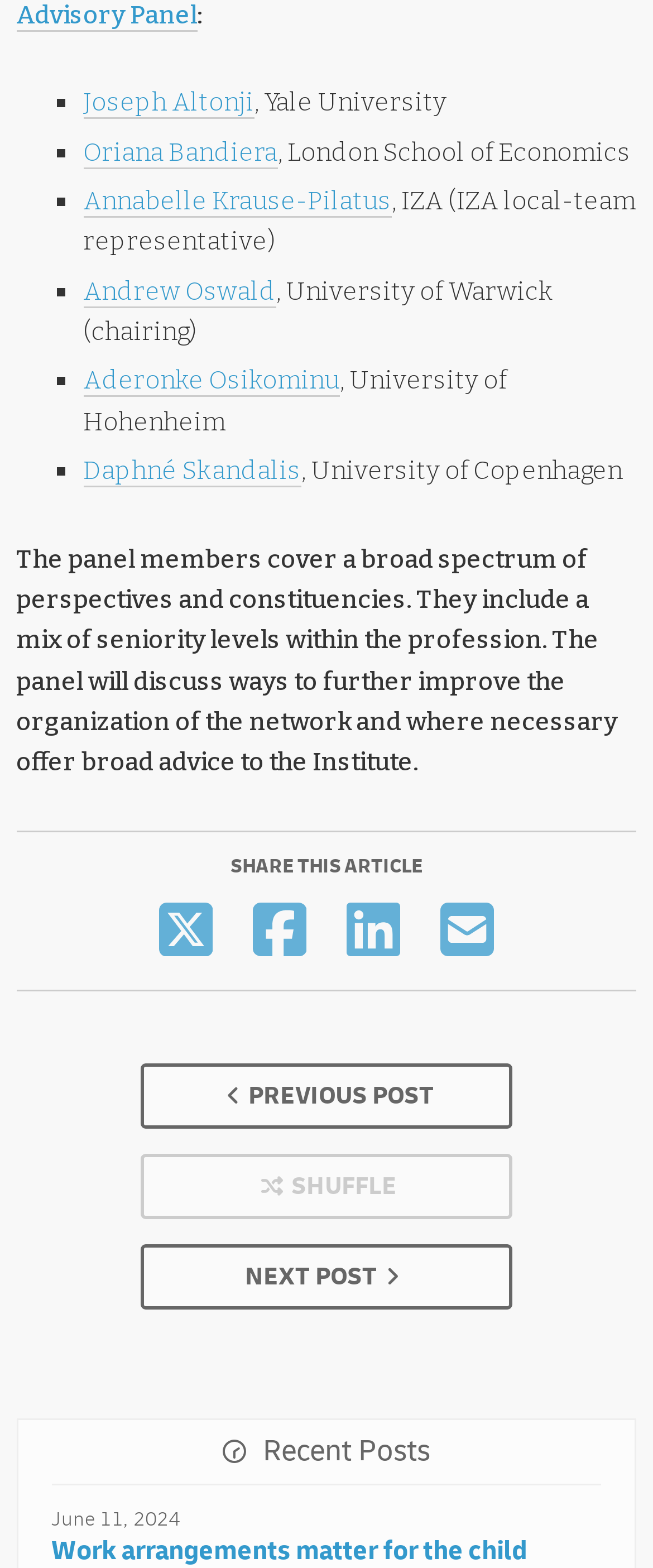Please find the bounding box coordinates of the element's region to be clicked to carry out this instruction: "Go to the previous post".

[0.22, 0.681, 0.78, 0.718]